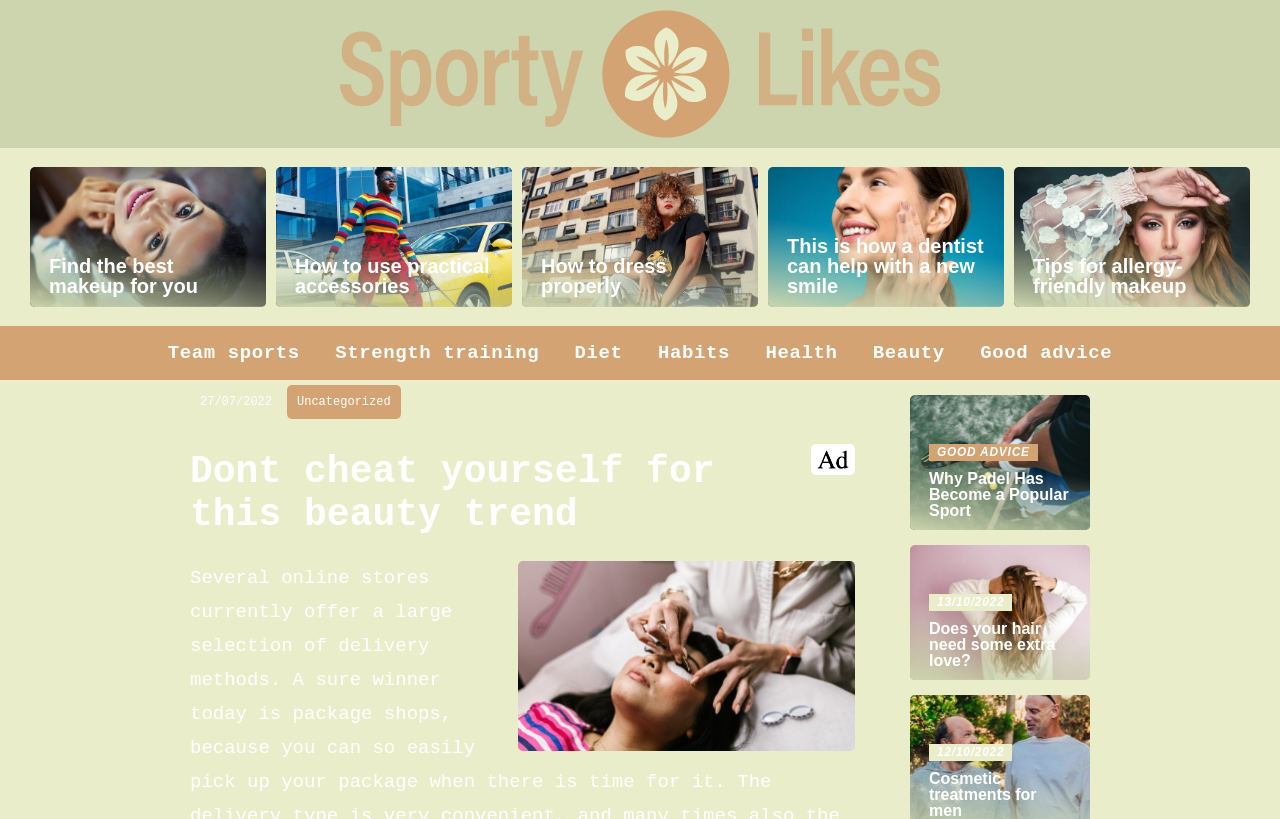Given the element description Health, identify the bounding box coordinates for the UI element on the webpage screenshot. The format should be (top-left x, top-left y, bottom-right x, bottom-right y), with values between 0 and 1.

[0.598, 0.418, 0.654, 0.445]